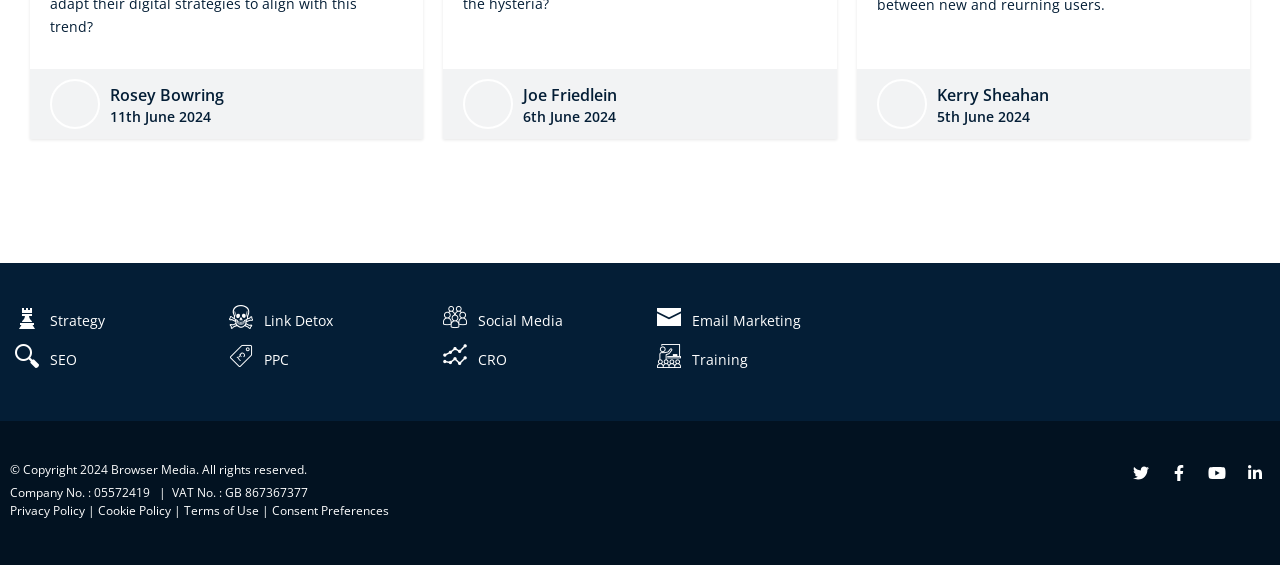Based on the visual content of the image, answer the question thoroughly: How many social media links are present in the footer?

I counted the social media links in the footer section and found four links: Twitter, Facebook, YouTube, and LinkedIn.